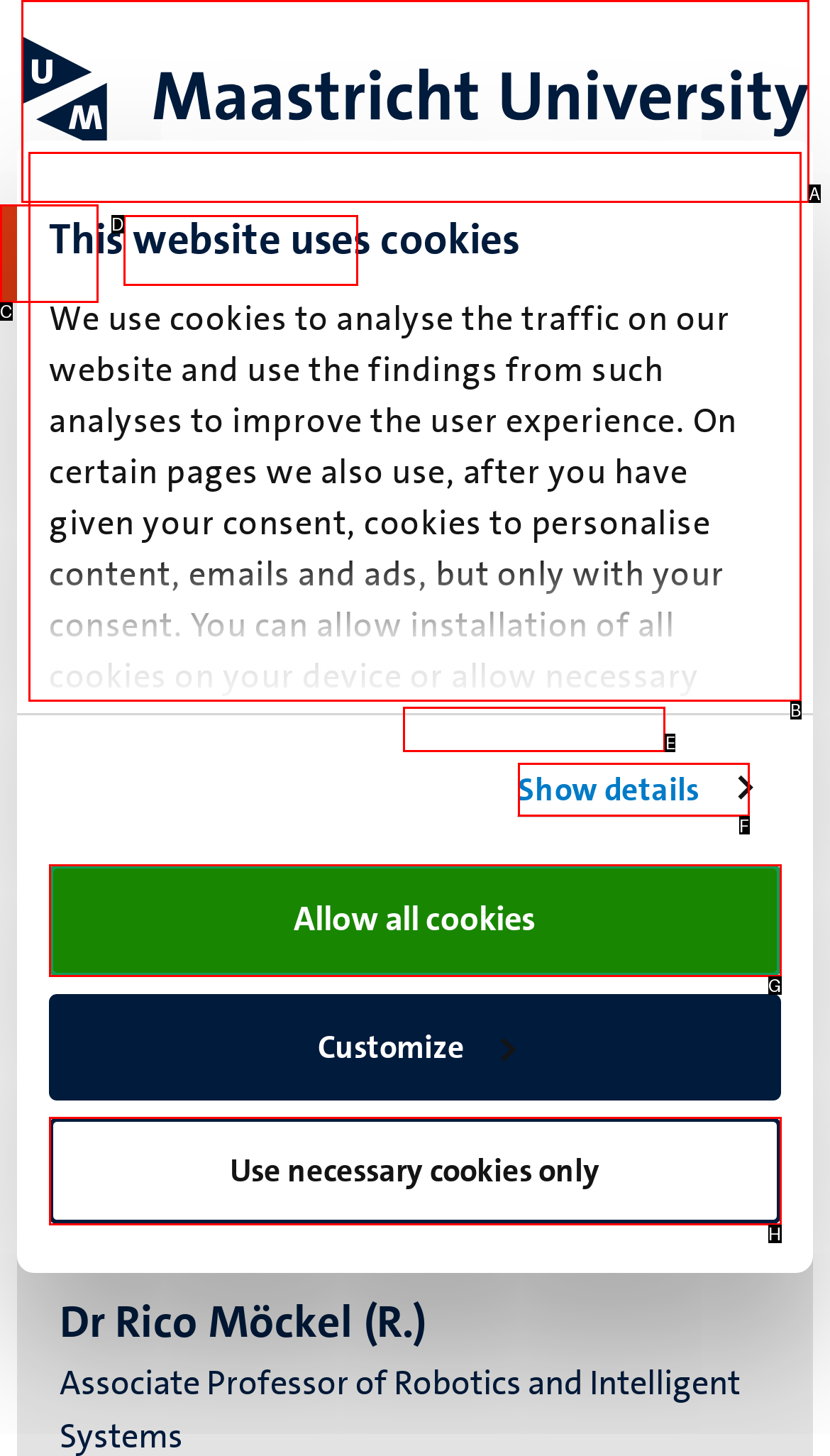Identify the letter that best matches this UI element description: Show details
Answer with the letter from the given options.

F